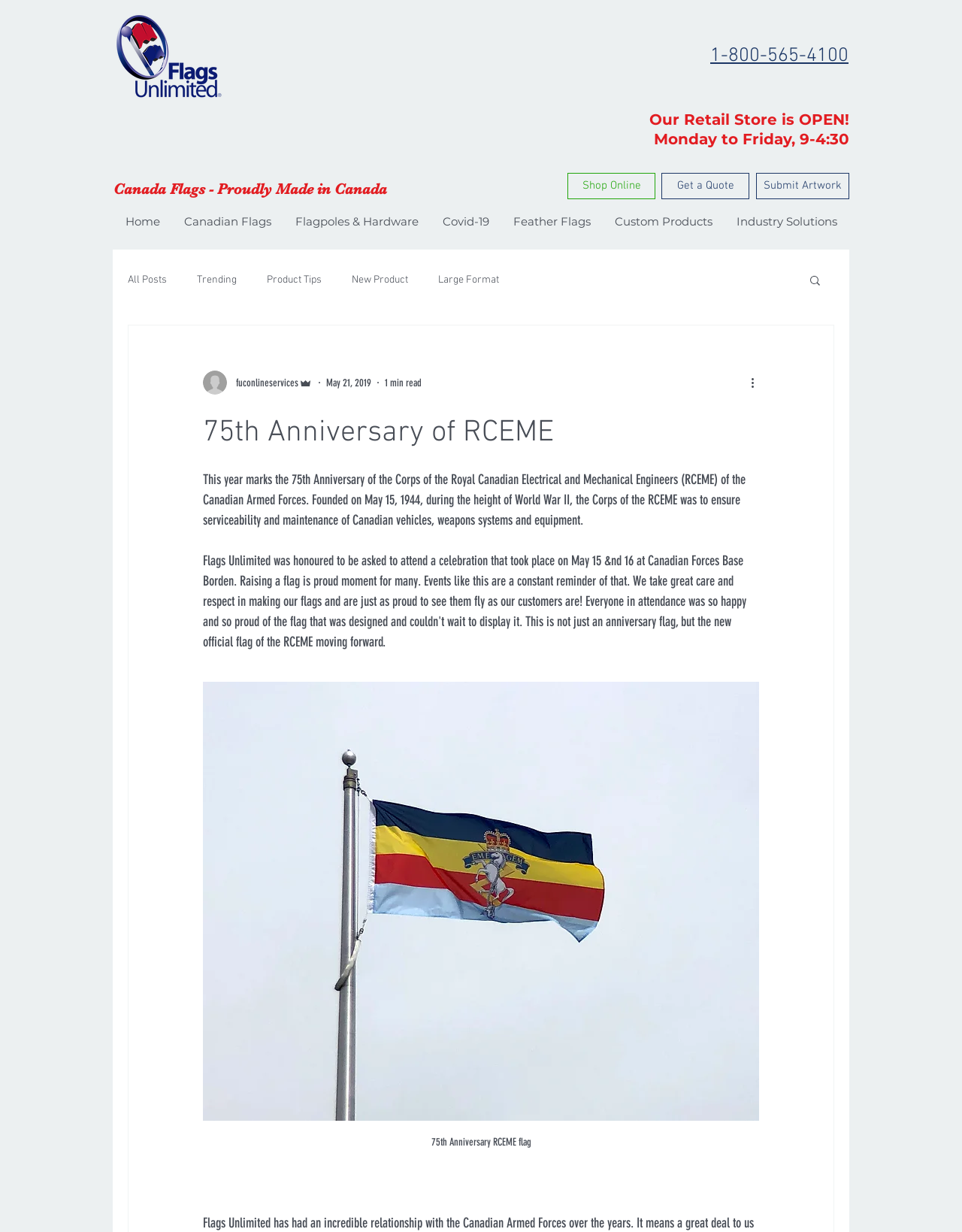Answer this question using a single word or a brief phrase:
How many navigation links are under the 'Site' menu?

7